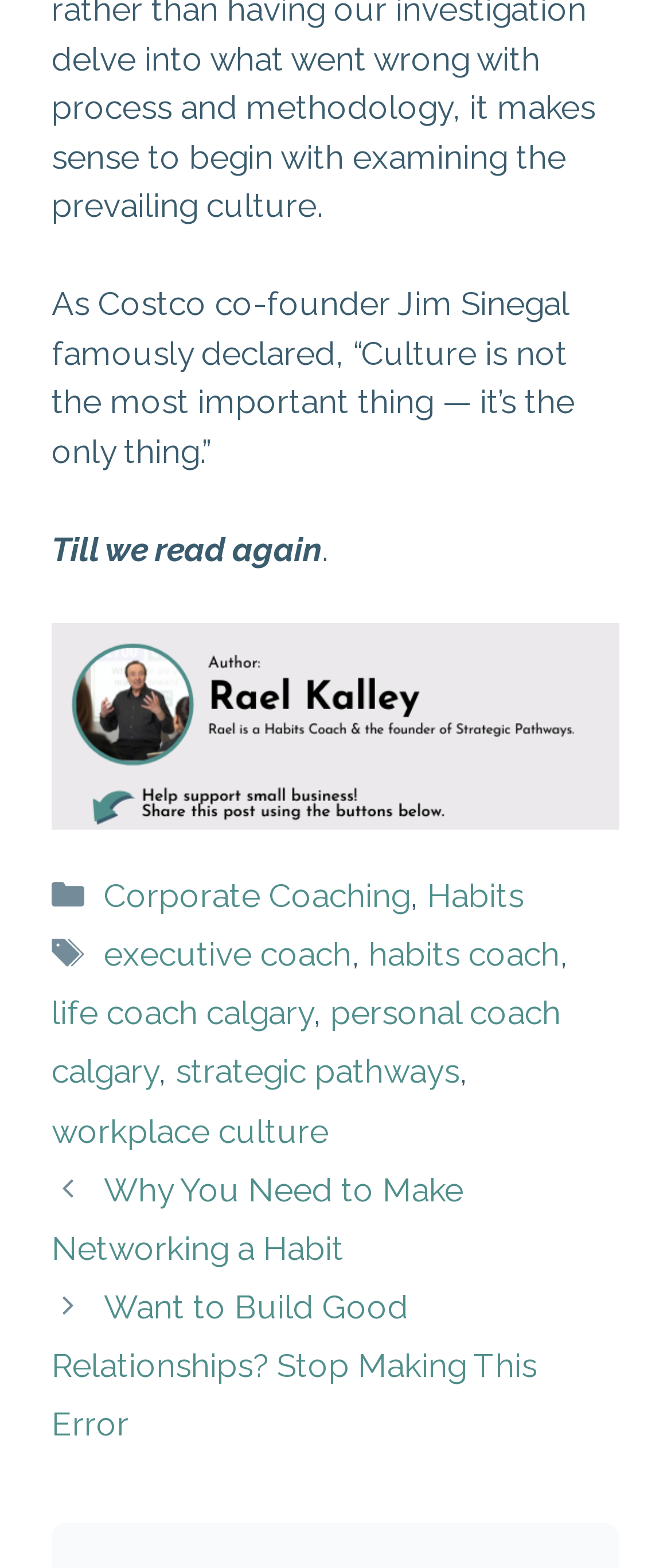What is the quote about culture?
Please provide a comprehensive and detailed answer to the question.

The quote is from Jim Sinegal, co-founder of Costco, and it says 'Culture is not the most important thing — it’s the only thing.' This quote is displayed at the top of the webpage.